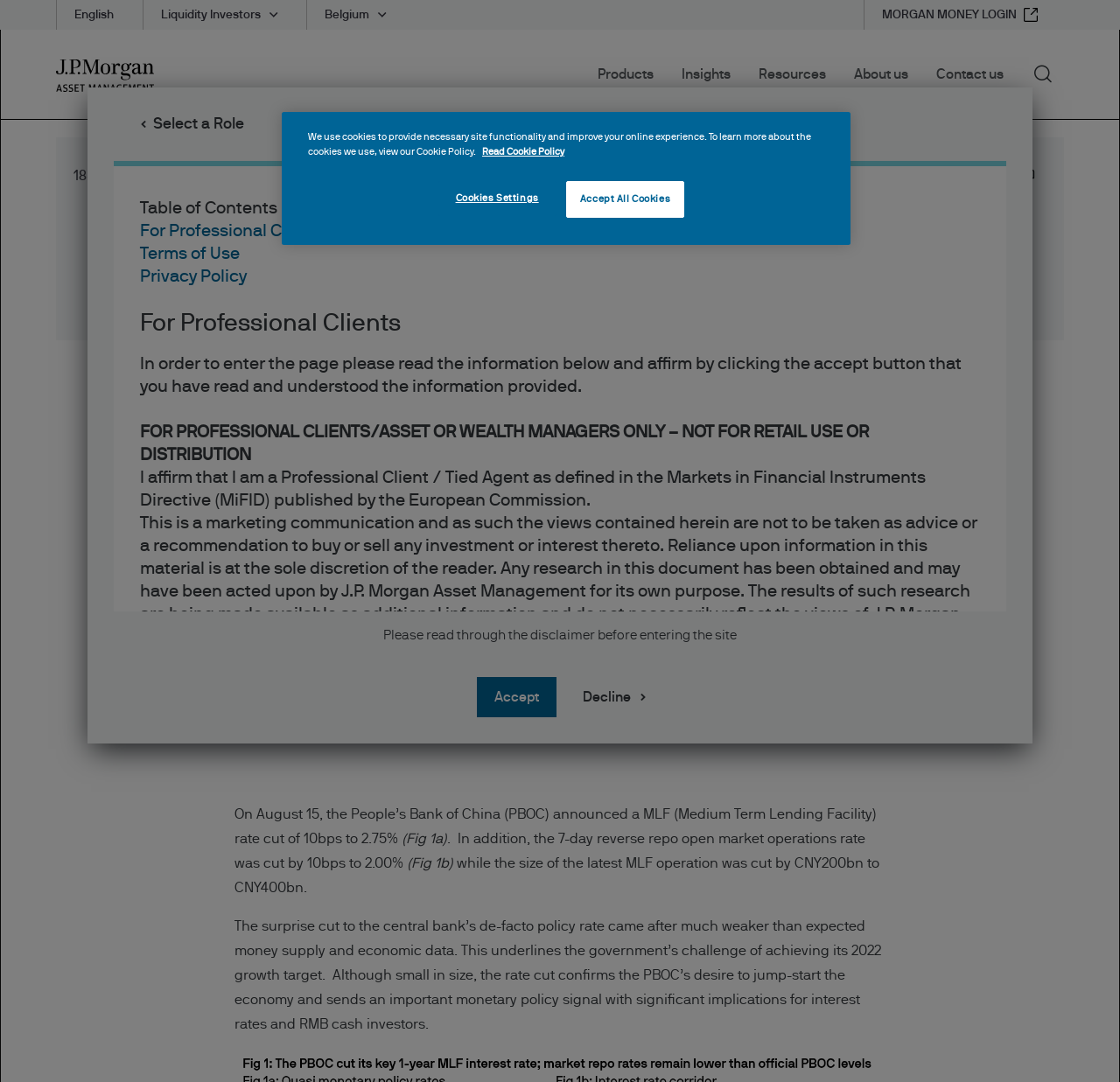Construct a thorough caption encompassing all aspects of the webpage.

The webpage is from J.P. Morgan Asset Management, and its main content is about the People's Bank of China's (PBOC) attempt to jump-start the economy. At the top left corner, there is a logo and a navigation menu with links to "Products", "Insights", "Resources", "About us", and "Contact us". Below the navigation menu, there is a disclaimer that users must read before entering the site, with "Accept" and "Decline" buttons.

On the top right corner, there is a search button and a "MORGAN MONEY LOGIN" link. Below the search button, there is a date "18-Aug-2022" and links to "Share article" and "Print article" with corresponding icons.

The main content of the webpage is an article about the PBOC's rate cut, with a title "PBOC attempts to jump-start the economy". The article is written by Aidan Shevlin and has three bullet points summarizing the key points. The first bullet point explains the PBOC's rate cut and its impact on the market. The second bullet point suggests that the rate cut is a significant policy shift and further rate cuts are probable. The third bullet point predicts that the downward trend in interest rates will persist.

There are also several links and buttons at the bottom of the webpage, including "Terms and conditions", "Table of Contents", "For Professional Clients", "Terms of Use", and "Privacy Policy". Additionally, there is a "Privacy" section that explains the use of cookies on the website and provides links to learn more about the cookies and to adjust cookie settings.